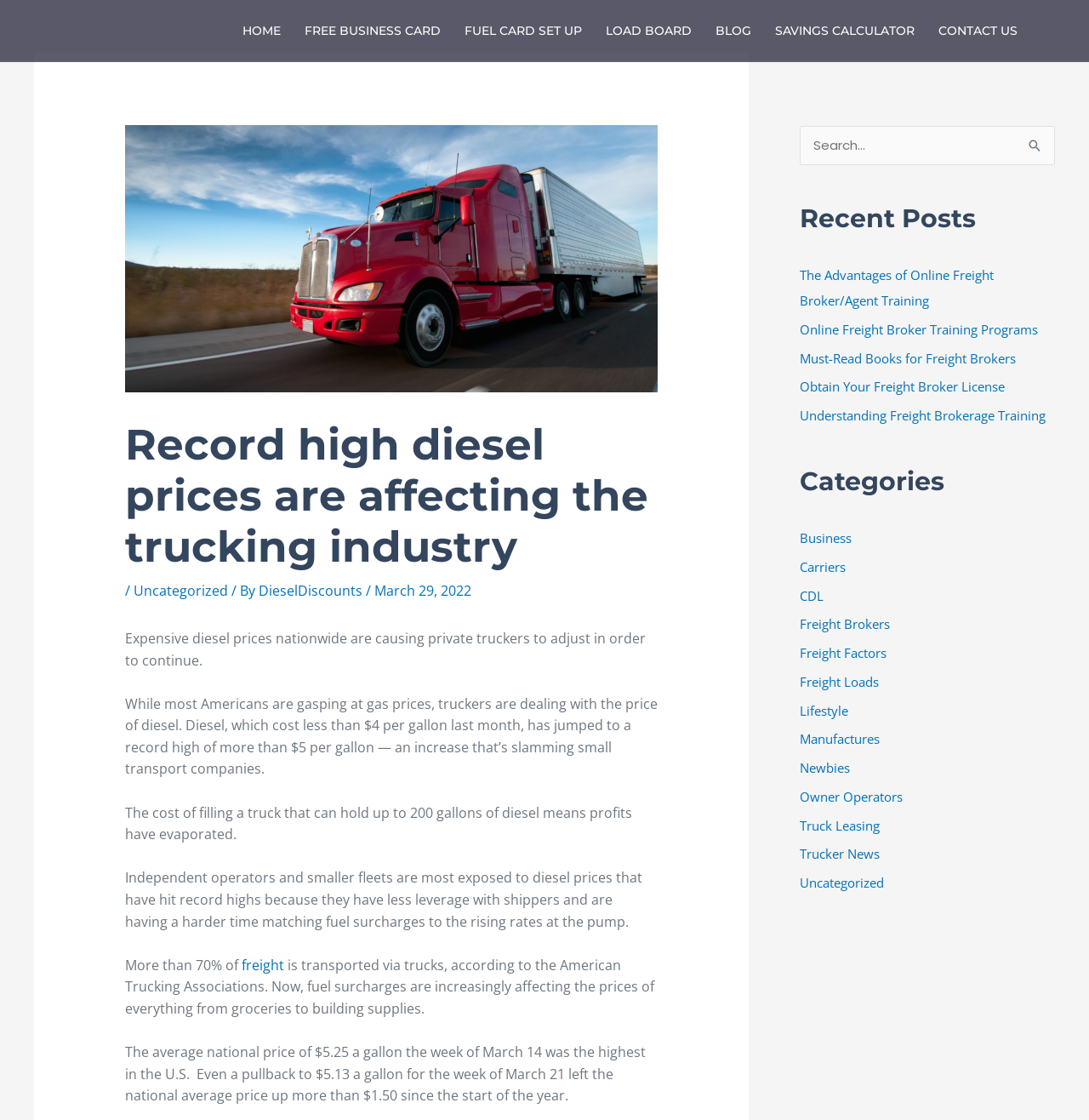Provide a one-word or short-phrase answer to the question:
What is the purpose of the 'Savings Calculator' link?

To calculate fuel savings